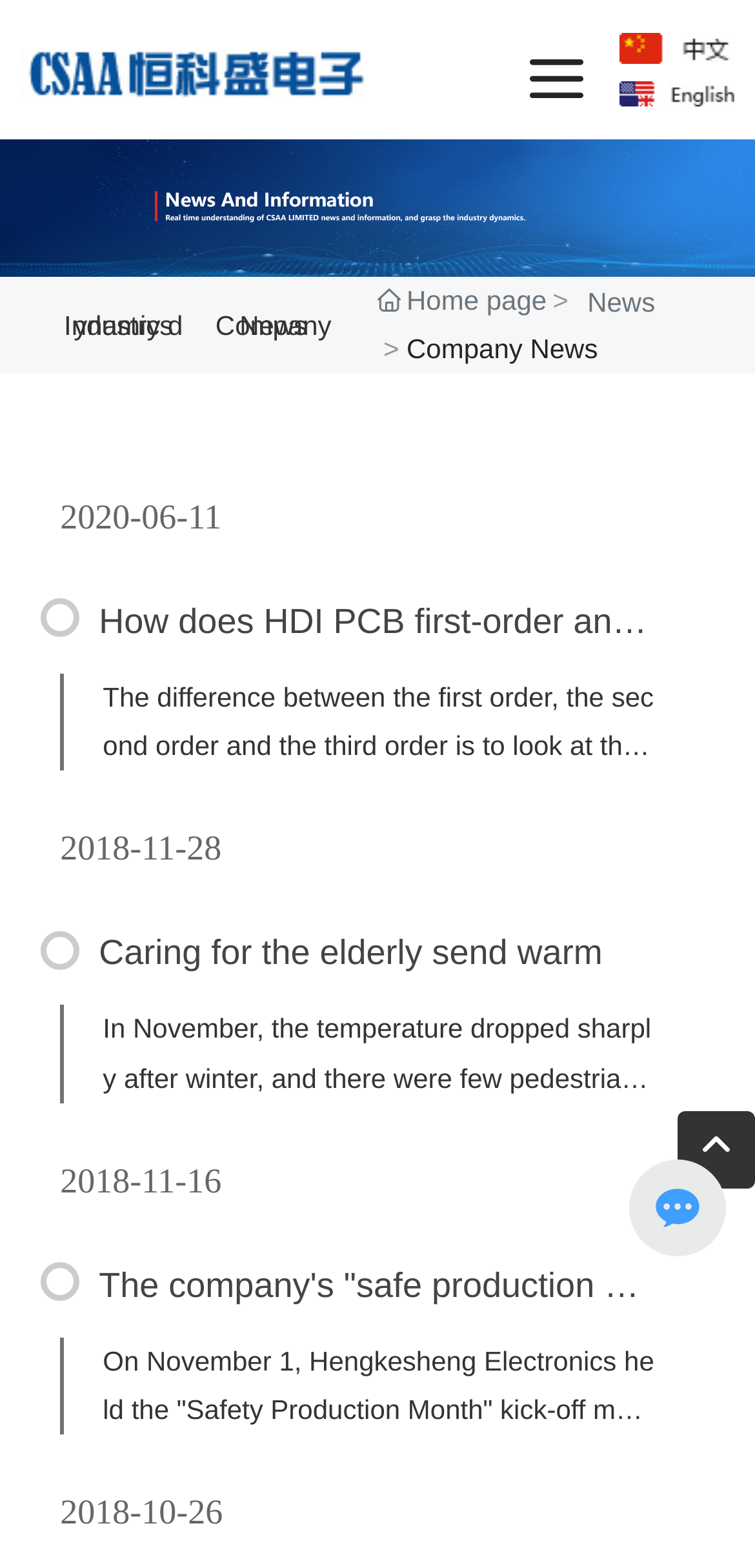Give a concise answer of one word or phrase to the question: 
How many images are on this webpage?

Multiple